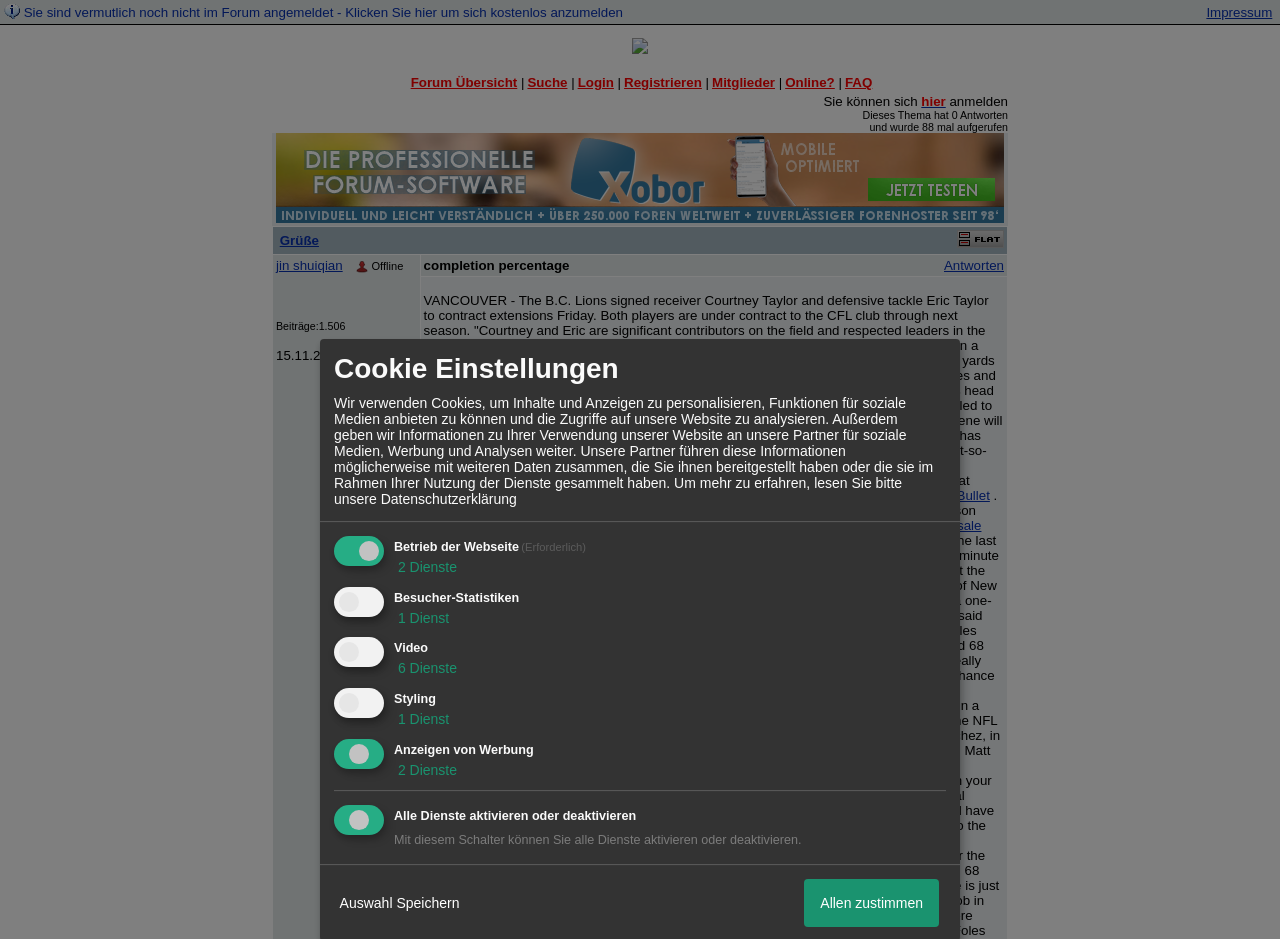Find the bounding box coordinates of the clickable element required to execute the following instruction: "Click on the login link". Provide the coordinates as four float numbers between 0 and 1, i.e., [left, top, right, bottom].

[0.451, 0.08, 0.48, 0.095]